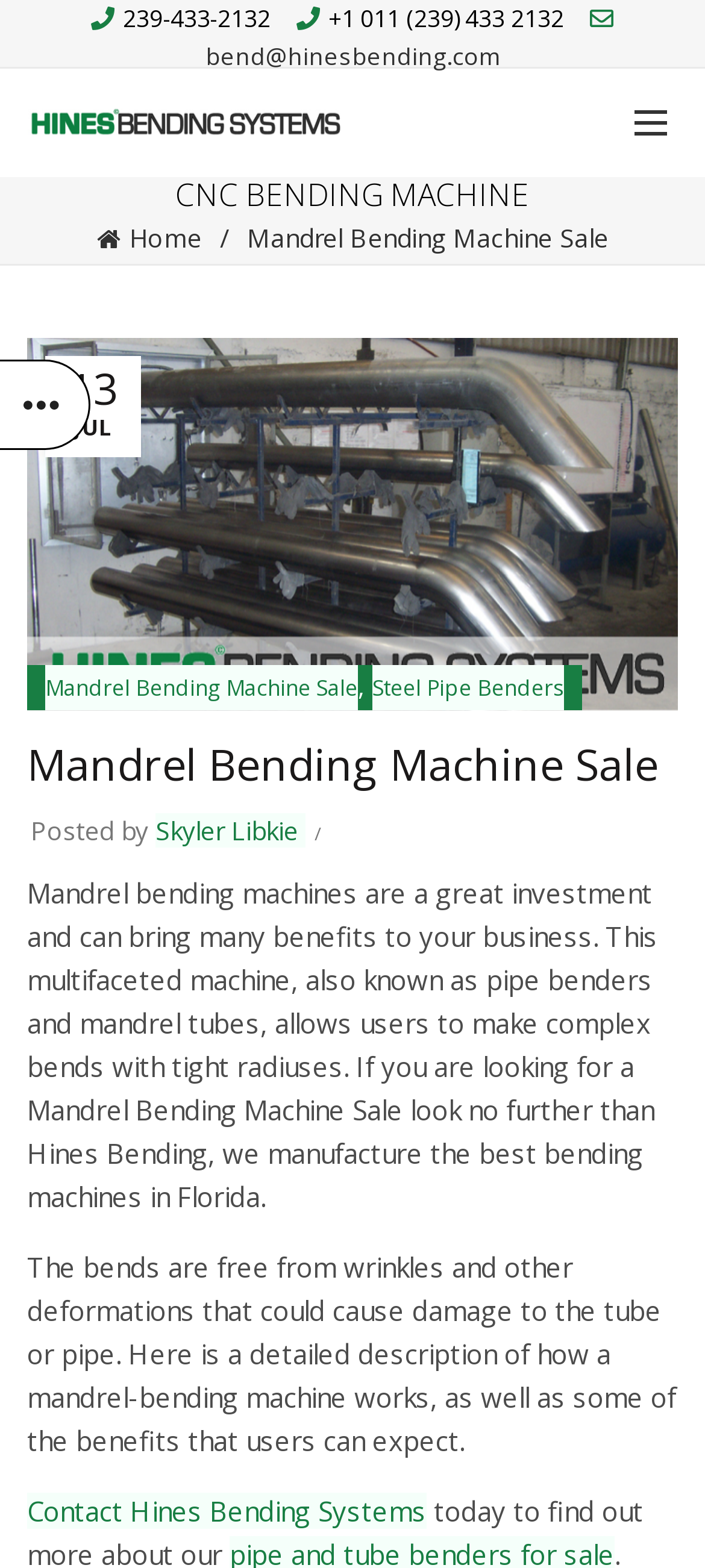Identify the bounding box for the described UI element: "parent_node: TALK TO AN EXPERT".

None